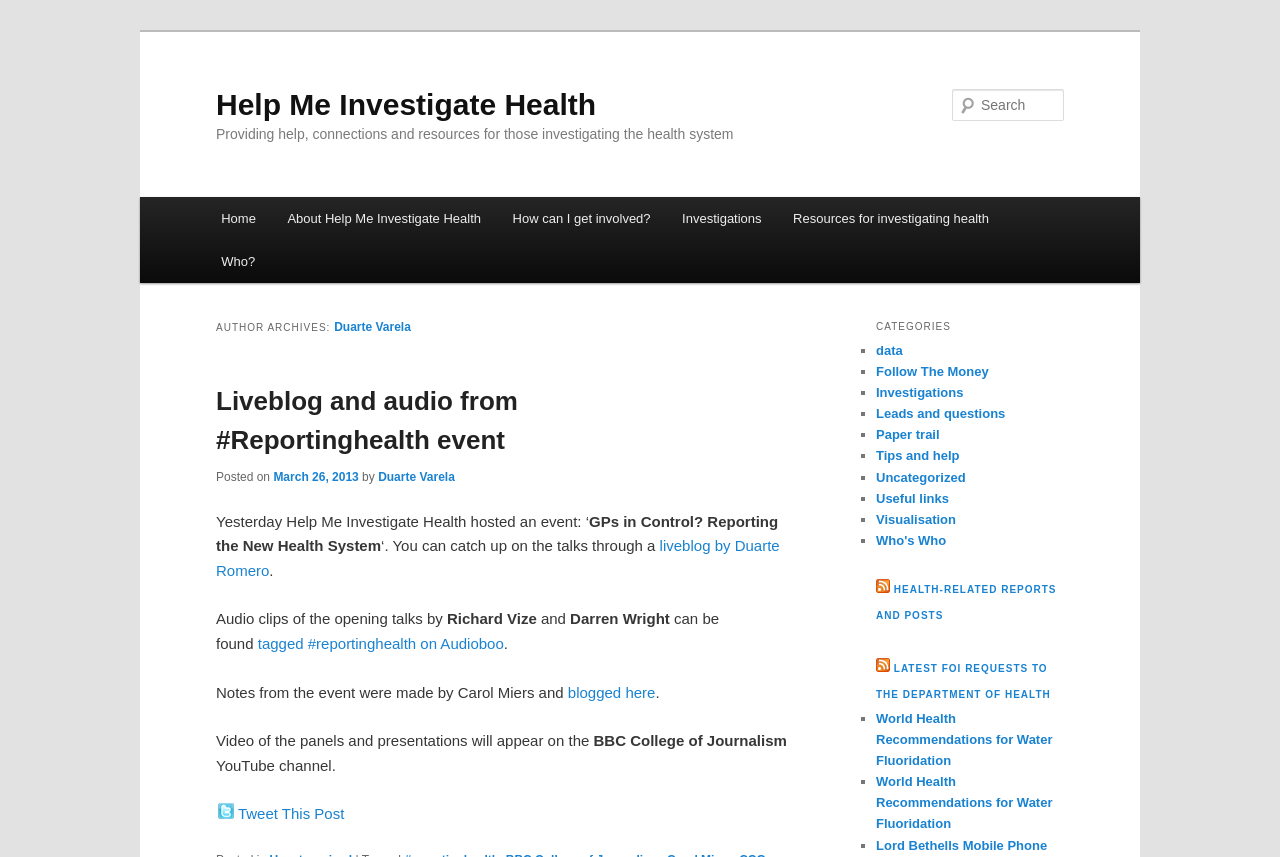Respond to the question below with a concise word or phrase:
What is the name of the author of the blog post?

Duarte Varela